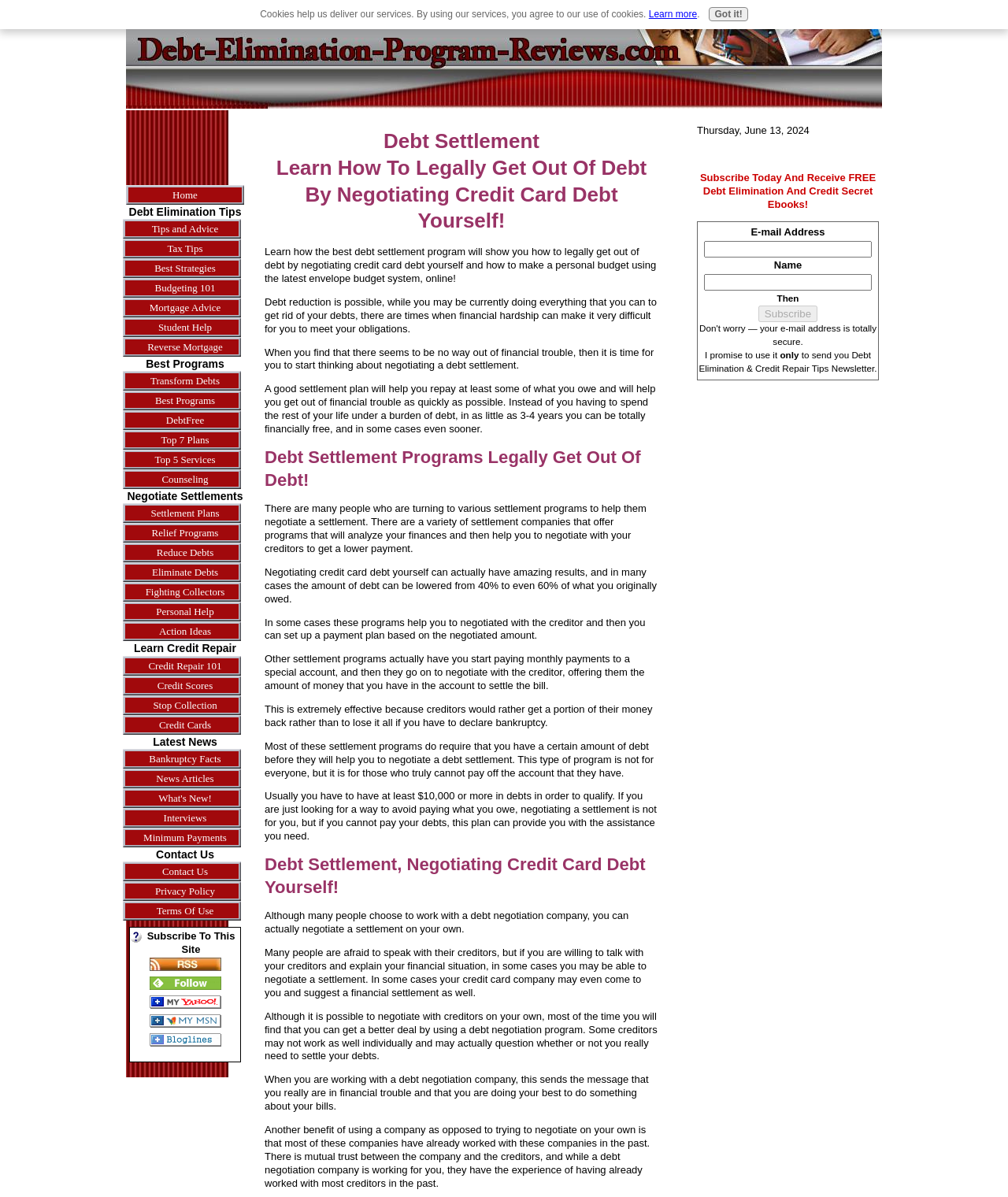Please answer the following query using a single word or phrase: 
What is the purpose of debt negotiation companies?

To negotiate with creditors